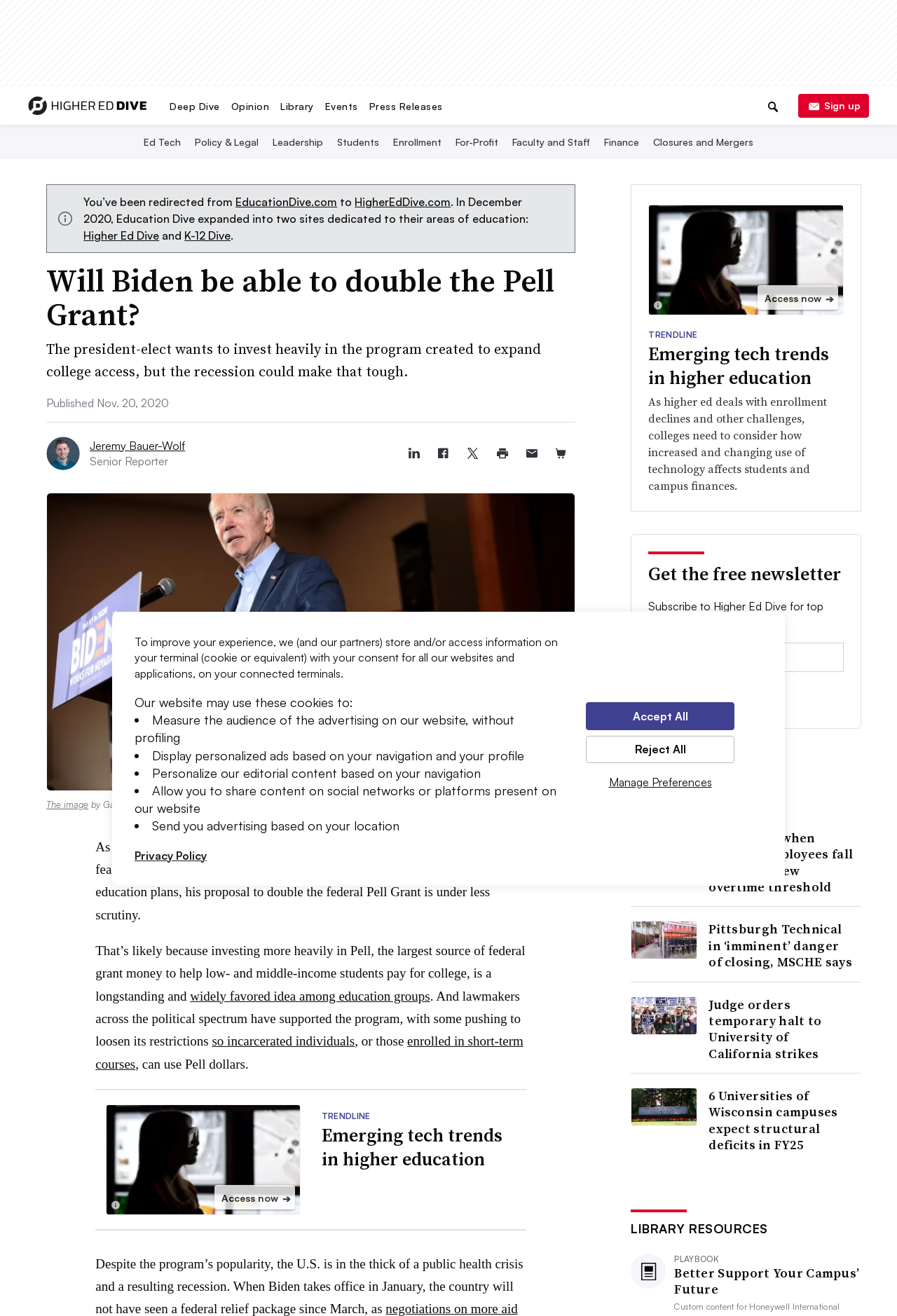What are the main categories of the website?
Please provide an in-depth and detailed response to the question.

The website has a navigation menu with categories such as Ed Tech, Policy & Legal, Leadership, Students, and more, which suggests that the website covers a range of topics related to higher education.